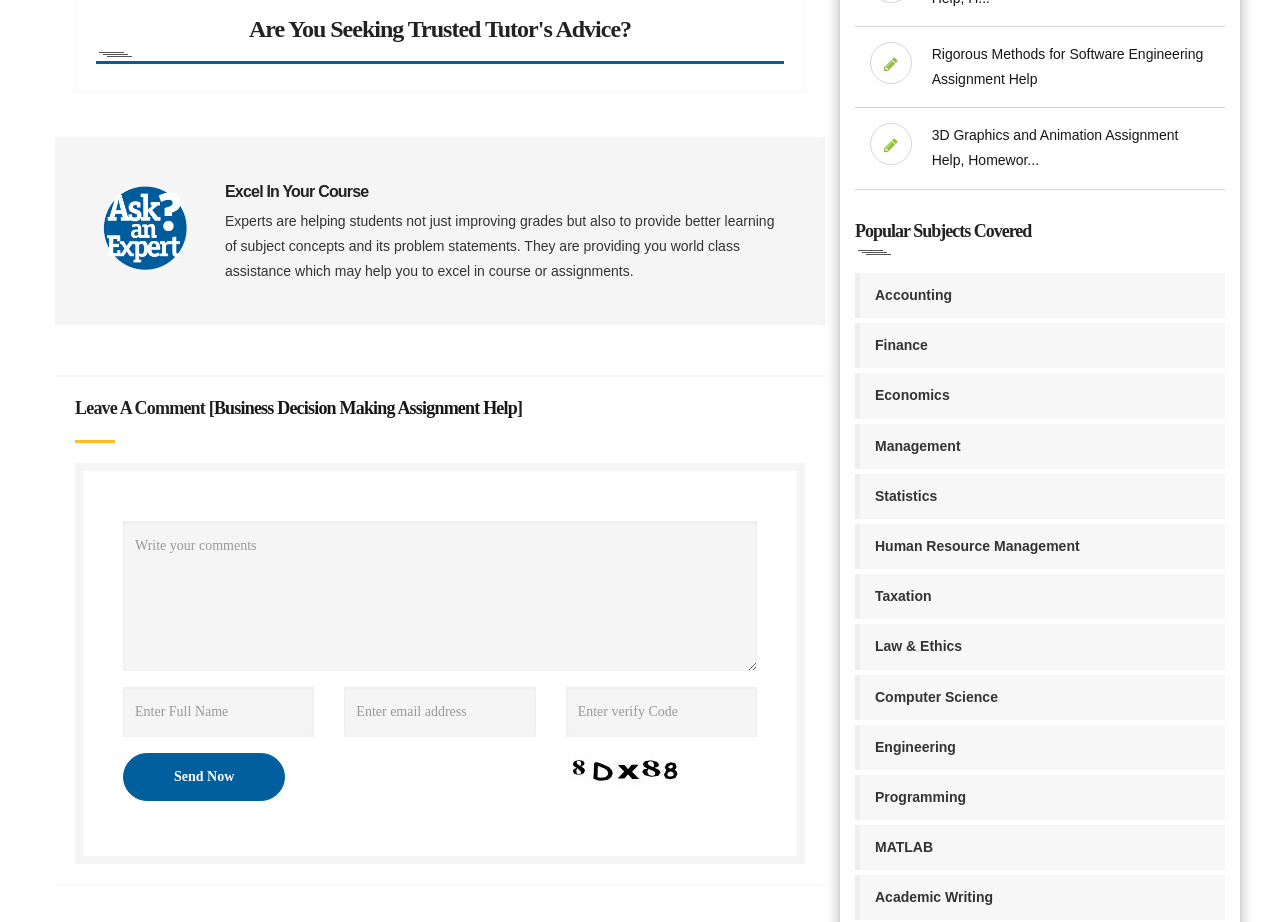Determine the bounding box coordinates for the HTML element mentioned in the following description: "Programming". The coordinates should be a list of four floats ranging from 0 to 1, represented as [left, top, right, bottom].

[0.668, 0.84, 0.957, 0.889]